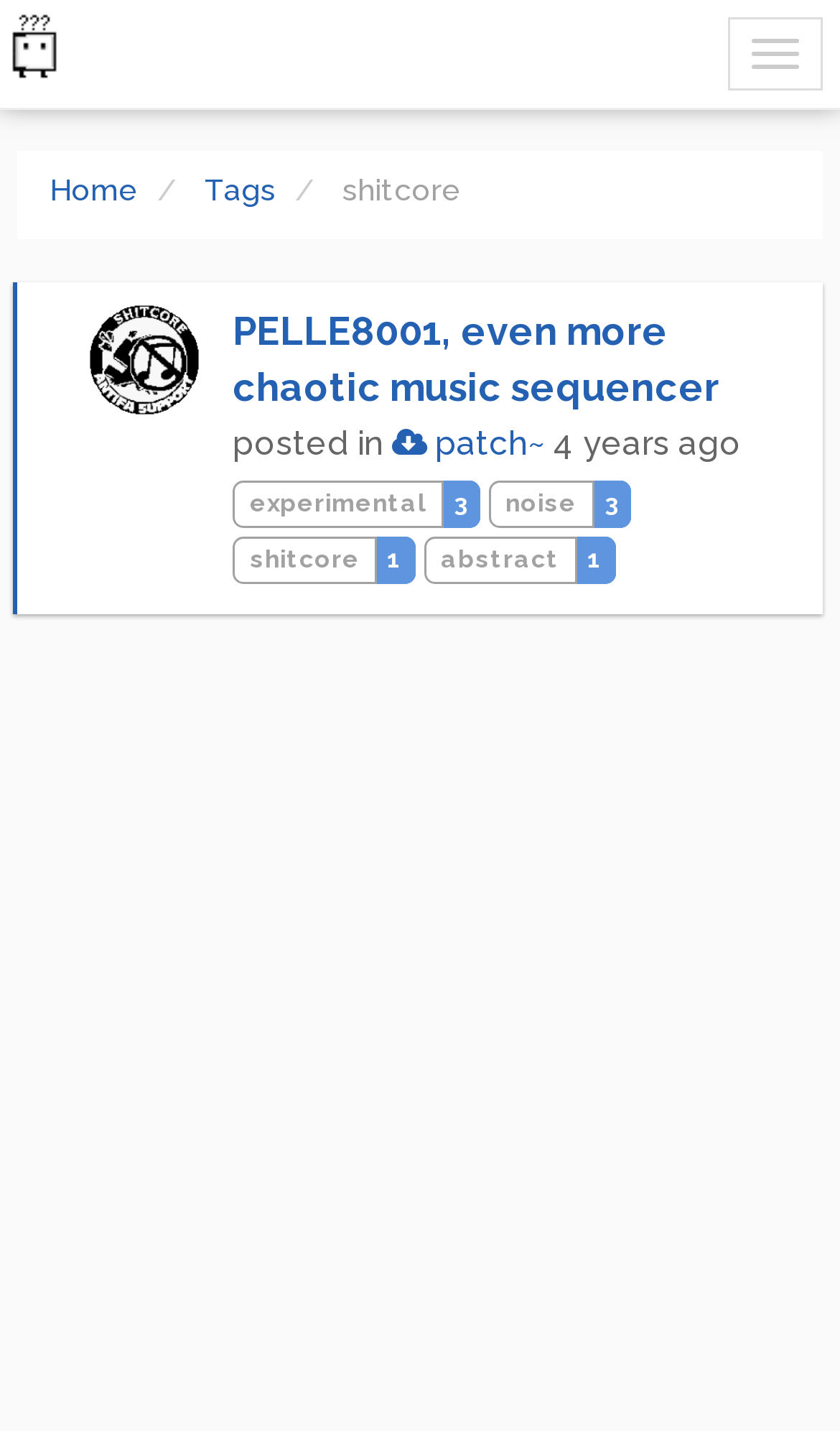Determine the bounding box coordinates of the clickable element to achieve the following action: 'view shitcore1 topic'. Provide the coordinates as four float values between 0 and 1, formatted as [left, top, right, bottom].

[0.277, 0.375, 0.494, 0.402]